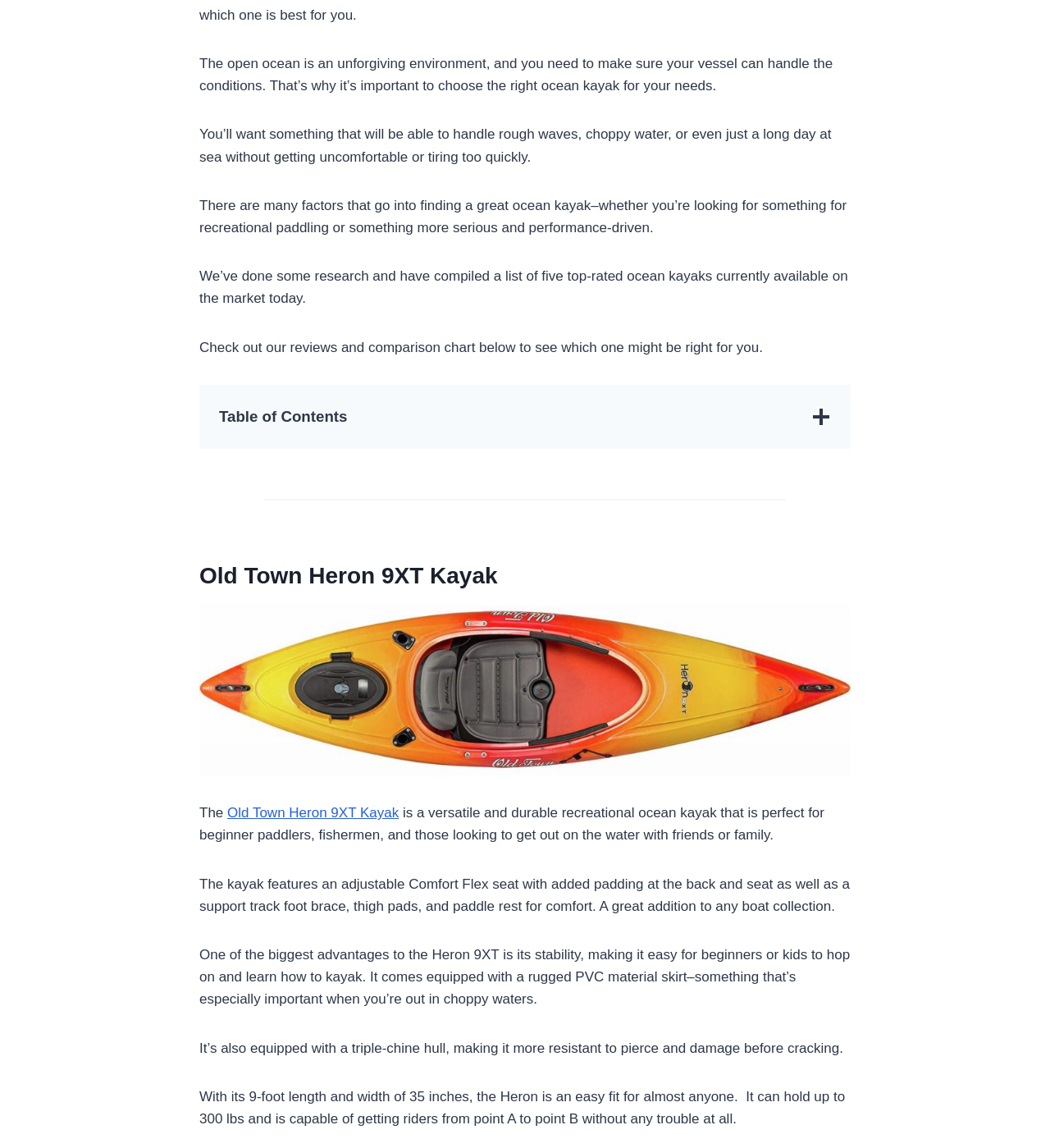Using the description "Conclusion", locate and provide the bounding box of the UI element.

[0.209, 0.629, 0.274, 0.643]